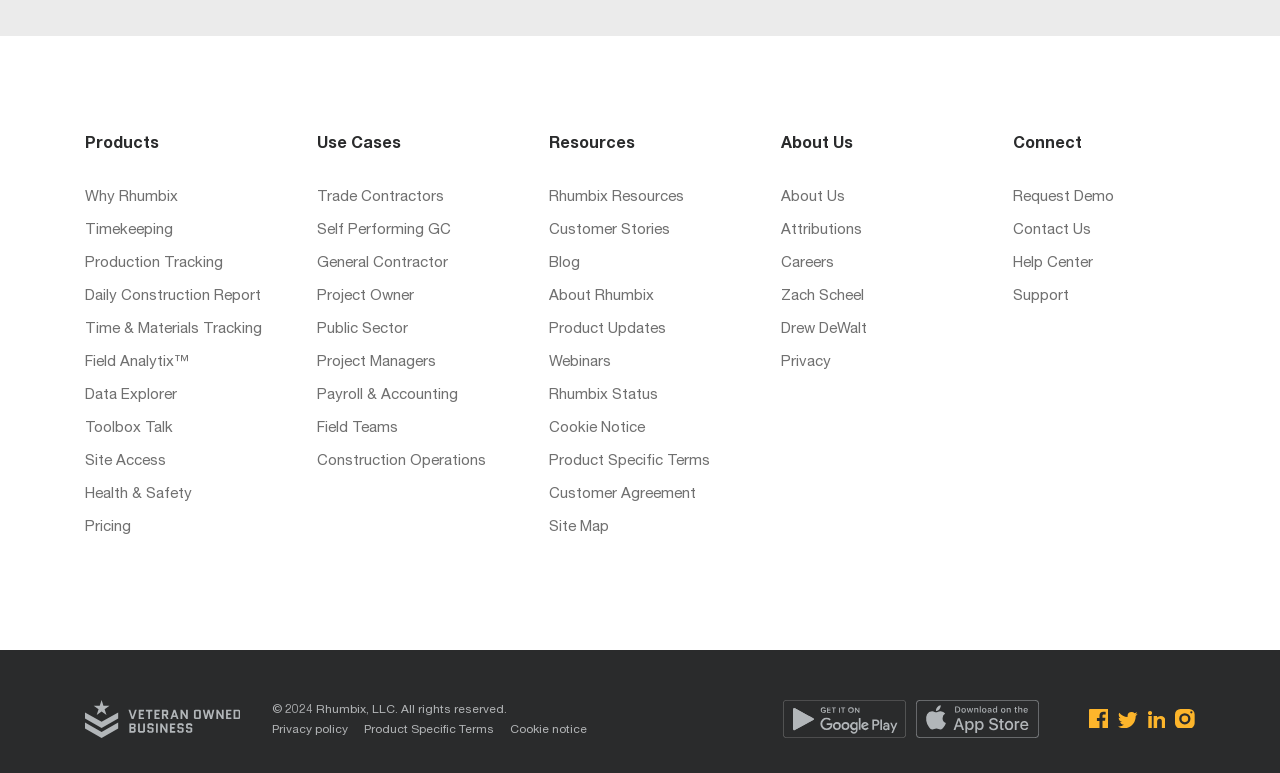Please locate the bounding box coordinates of the element's region that needs to be clicked to follow the instruction: "Request a demo". The bounding box coordinates should be provided as four float numbers between 0 and 1, i.e., [left, top, right, bottom].

[0.791, 0.241, 0.934, 0.269]